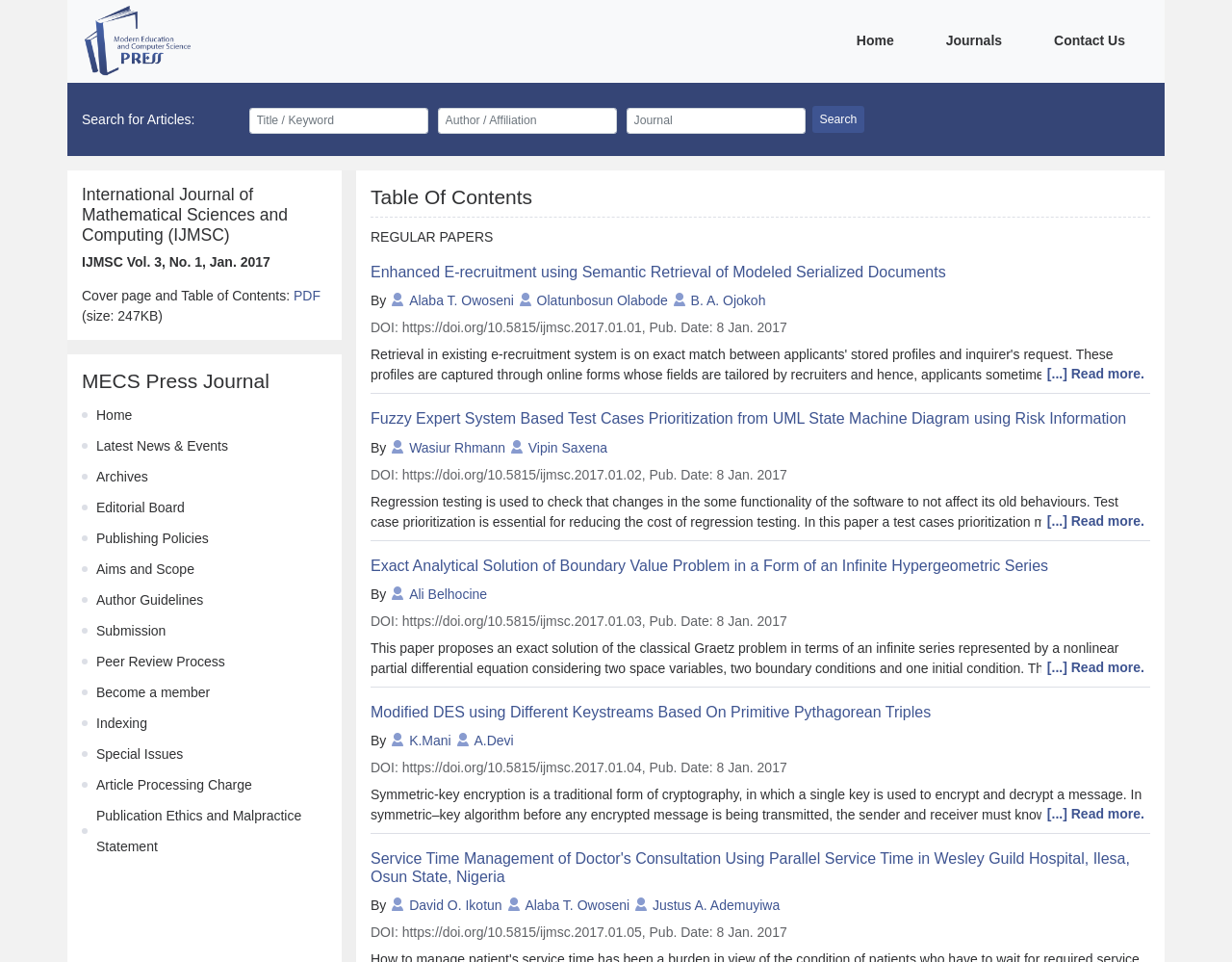Create a detailed narrative describing the layout and content of the webpage.

The webpage is the International Journal of Mathematical Sciences and Computing (IJMSC) with a focus on mathematical sciences and computing. At the top, there are three navigation links: "Home", "Journals", and "Contact Us". Below these links, there is a search bar with three text boxes to search for articles by title, author, or journal, accompanied by a "Search" button.

The main content of the page is divided into two sections. On the left side, there is a heading "MECS Press Journal" followed by a list of links to various journal sections, including "Latest News & Events", "Archives", "Editorial Board", and more.

On the right side, there is a heading "International Journal of Mathematical Sciences and Computing (IJMSC)" followed by a subtitle "IJMSC Vol. 3, No. 1, Jan. 2017" and a link to the cover page and table of contents in PDF format. Below this, there is a table of contents with four research articles listed, each with a title, authors, DOI, publication date, and a brief abstract. The articles are titled "Enhanced E-recruitment using Semantic Retrieval of Modeled Serialized Documents", "Fuzzy Expert System Based Test Cases Prioritization from UML State Machine Diagram using Risk Information", "Exact Analytical Solution of Boundary Value Problem in a Form of an Infinite Hypergeometric Series", and "Modified DES using Different Keystreams Based On Primitive Pythagorean Triples". Each article has a "Read more" link to access the full content.

At the bottom of the page, there is another article titled "Service Time Management of Doctor's Consultation Using Parallel Service Time in Wesley Guild Hospital, Ilesa, Osun State, Nigeria" with a similar format to the previous articles.